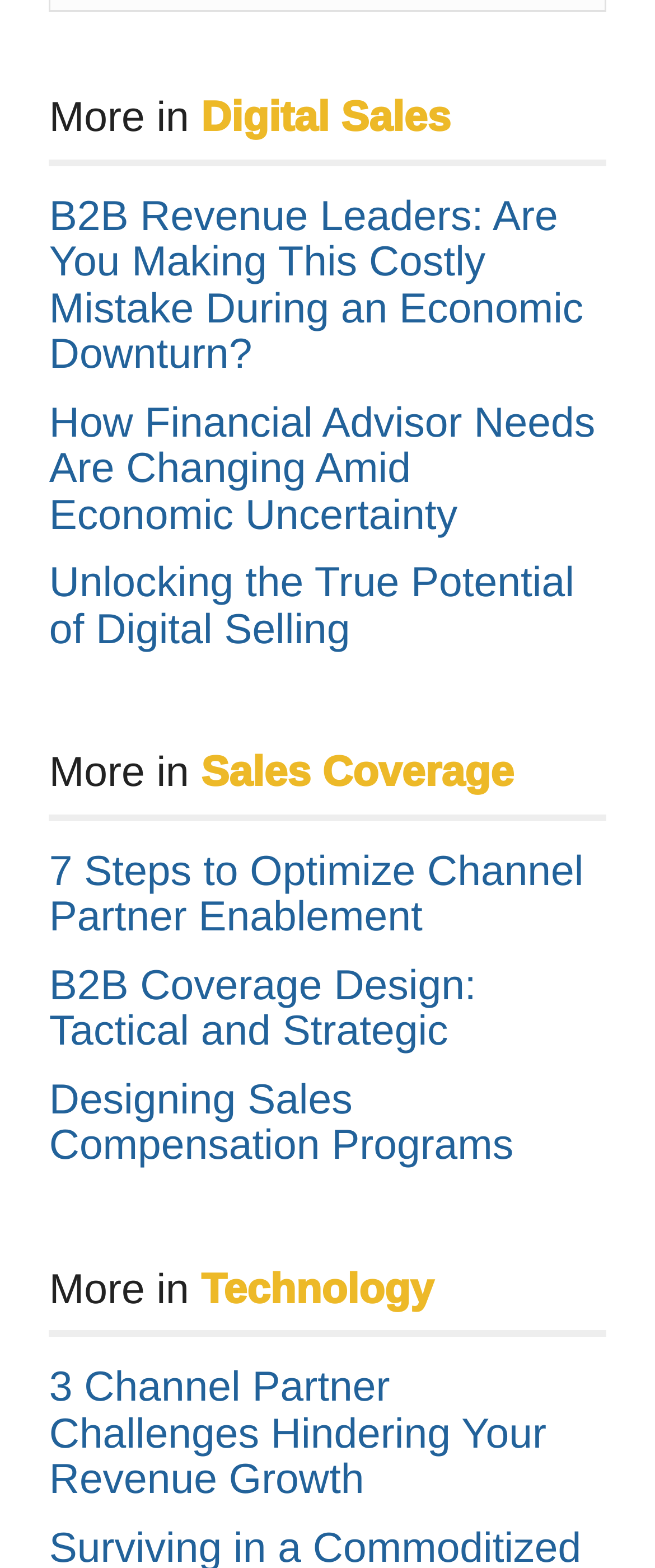Provide the bounding box coordinates for the UI element that is described as: "Technology".

[0.307, 0.807, 0.662, 0.837]